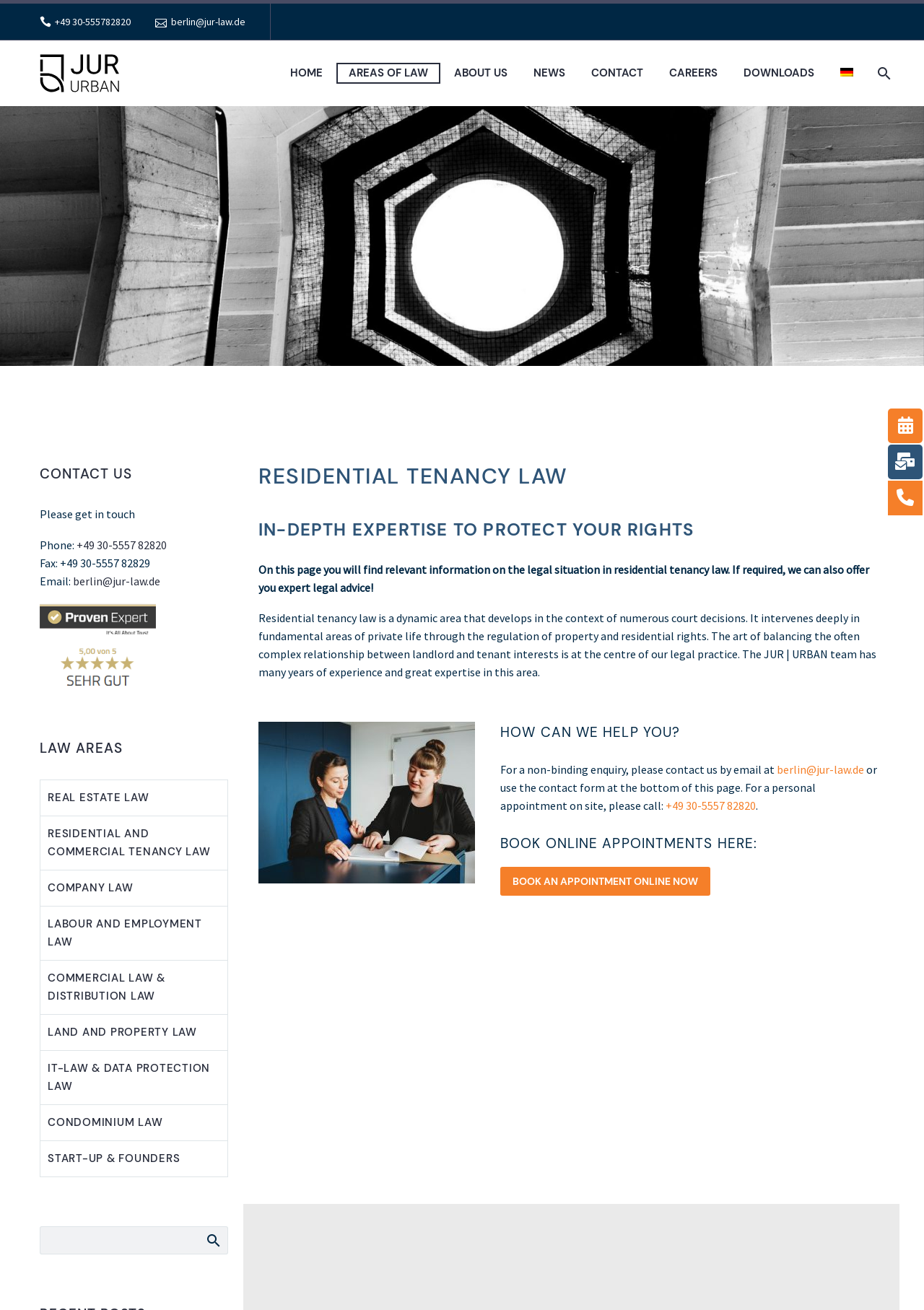Predict the bounding box coordinates of the UI element that matches this description: "+49 30-5557 82820". The coordinates should be in the format [left, top, right, bottom] with each value between 0 and 1.

[0.083, 0.41, 0.18, 0.421]